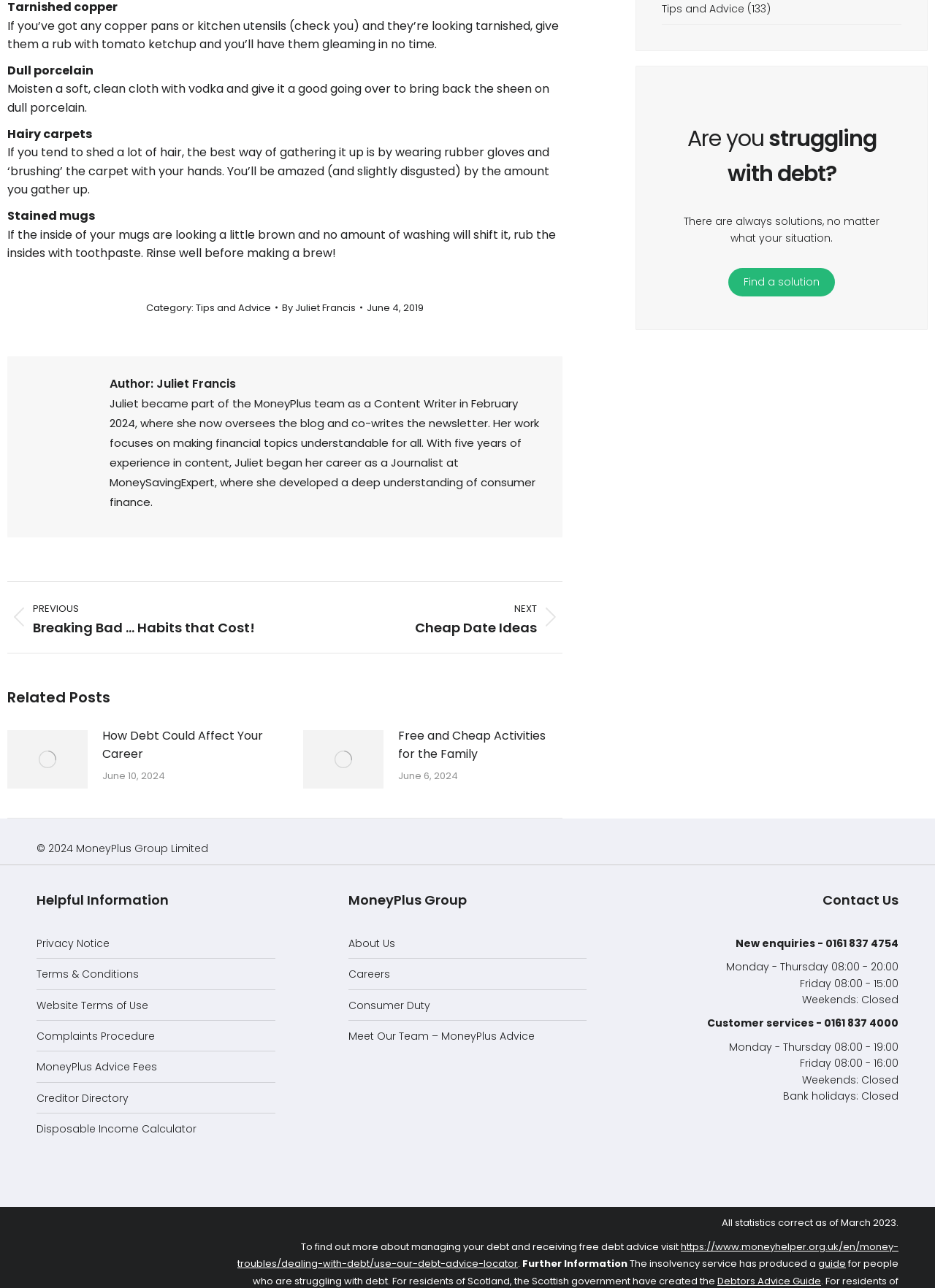What is the phone number for new enquiries?
Look at the screenshot and respond with a single word or phrase.

0161 837 4754